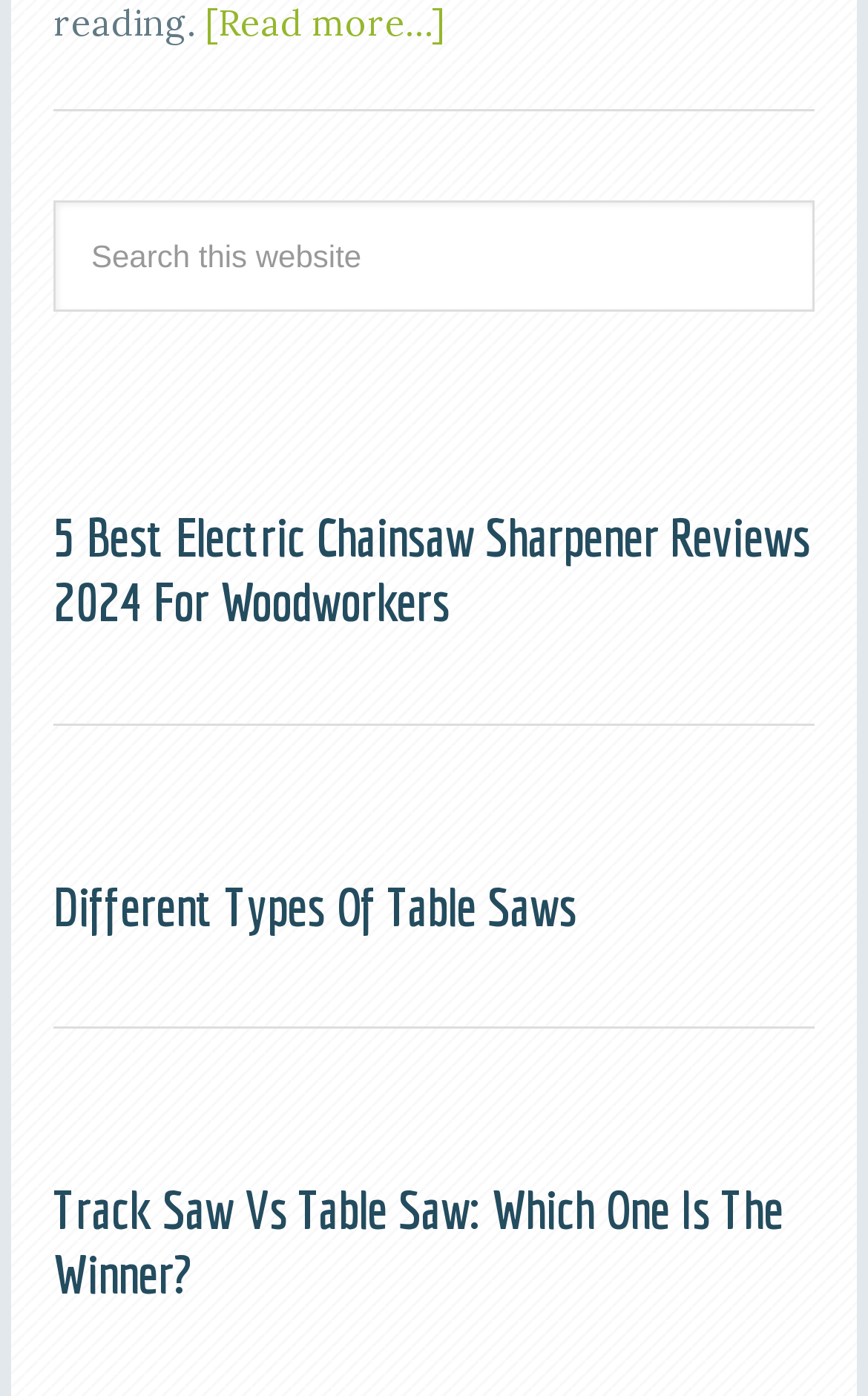Determine the bounding box for the UI element described here: "[Read more…]".

[0.236, 0.001, 0.513, 0.033]